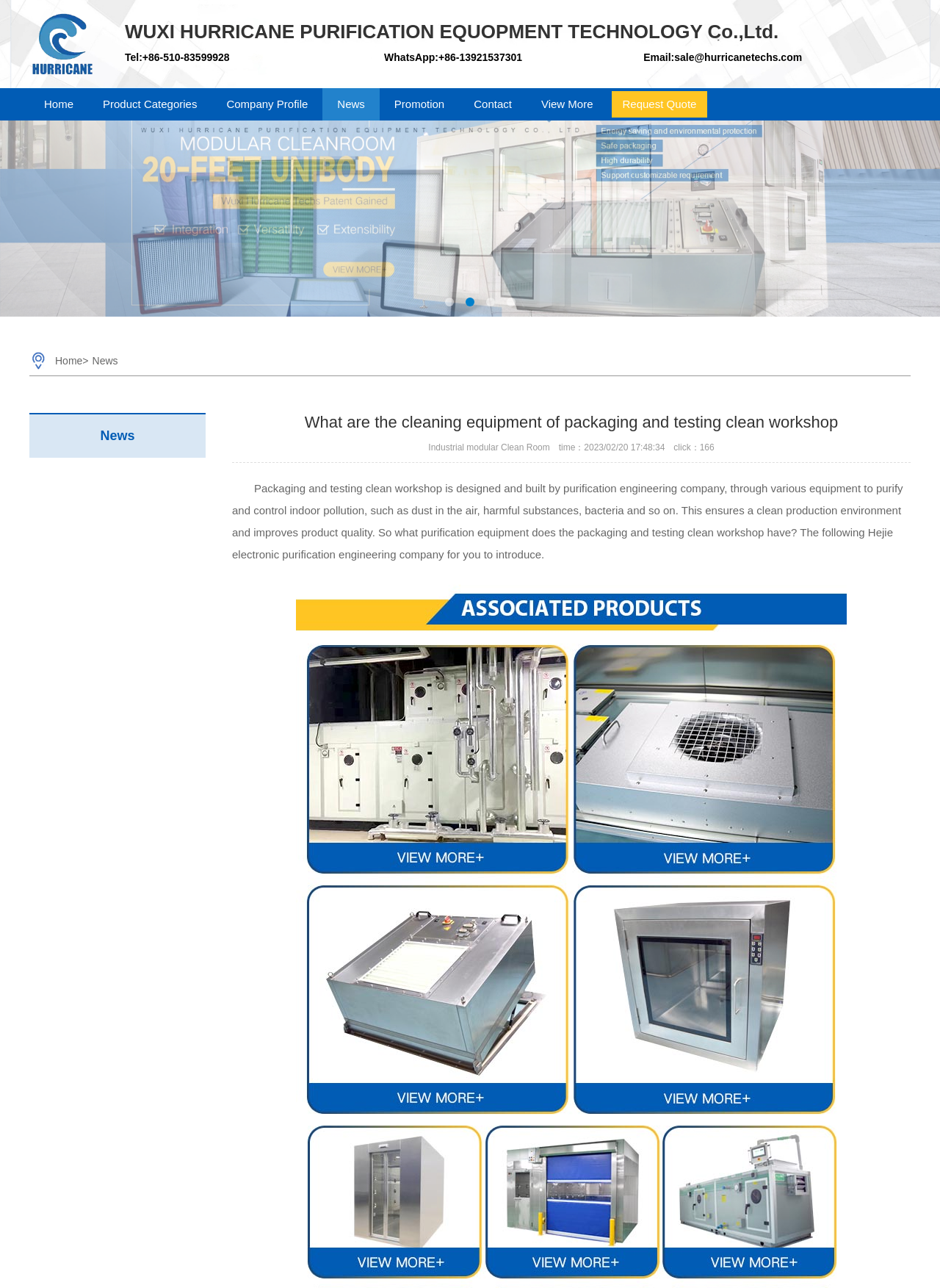Reply to the question with a brief word or phrase: What is the purpose of a packaging and testing clean workshop?

To ensure a clean production environment and improve product quality